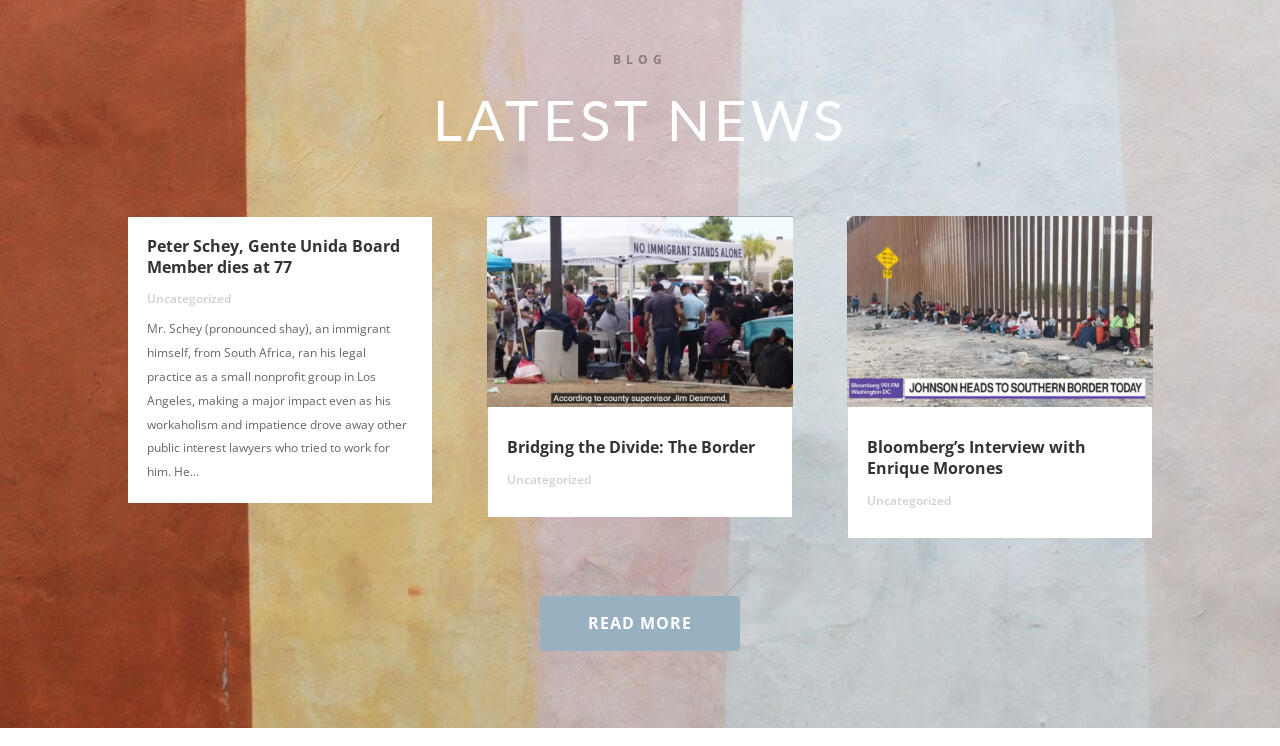Identify the bounding box of the HTML element described here: "jfsa.org". Provide the coordinates as four float numbers between 0 and 1: [left, top, right, bottom].

None